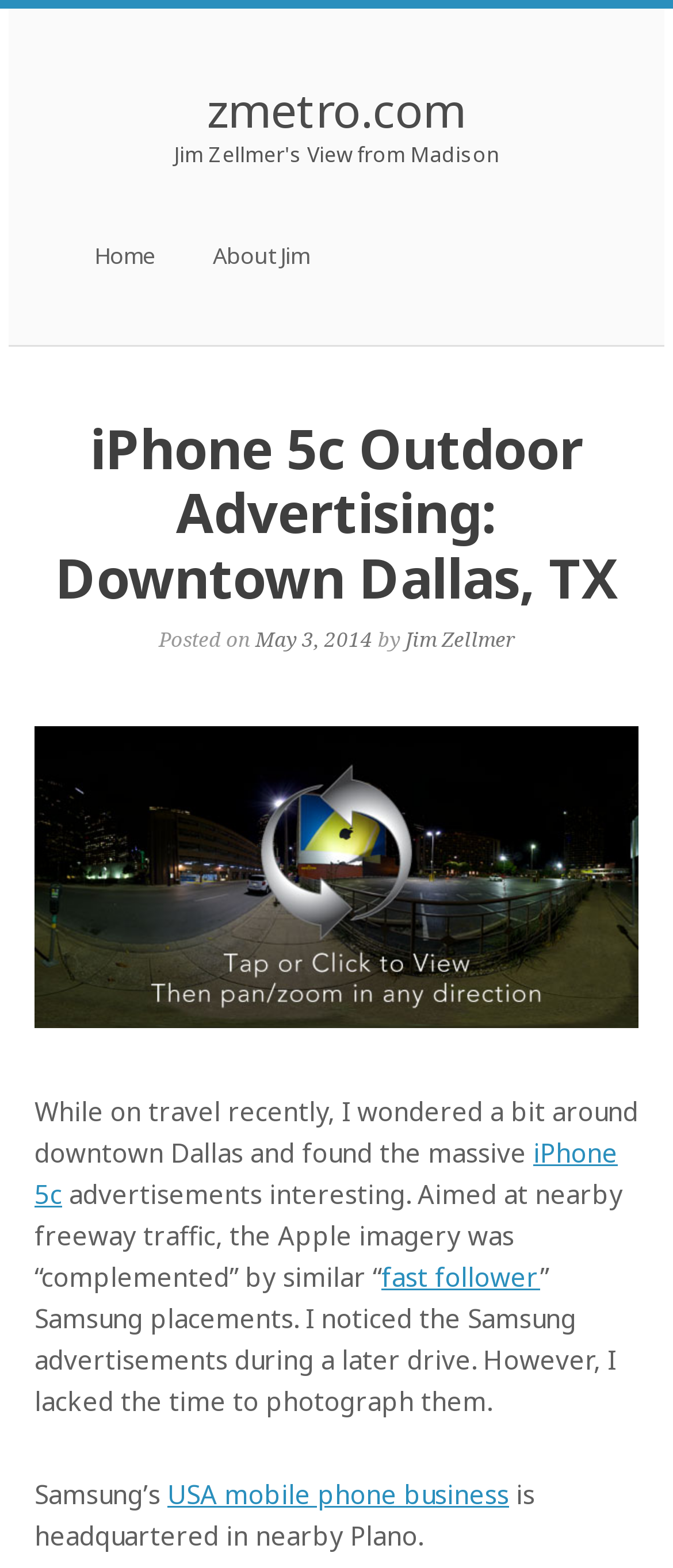What is the date of the post?
Look at the image and provide a short answer using one word or a phrase.

May 3, 2014